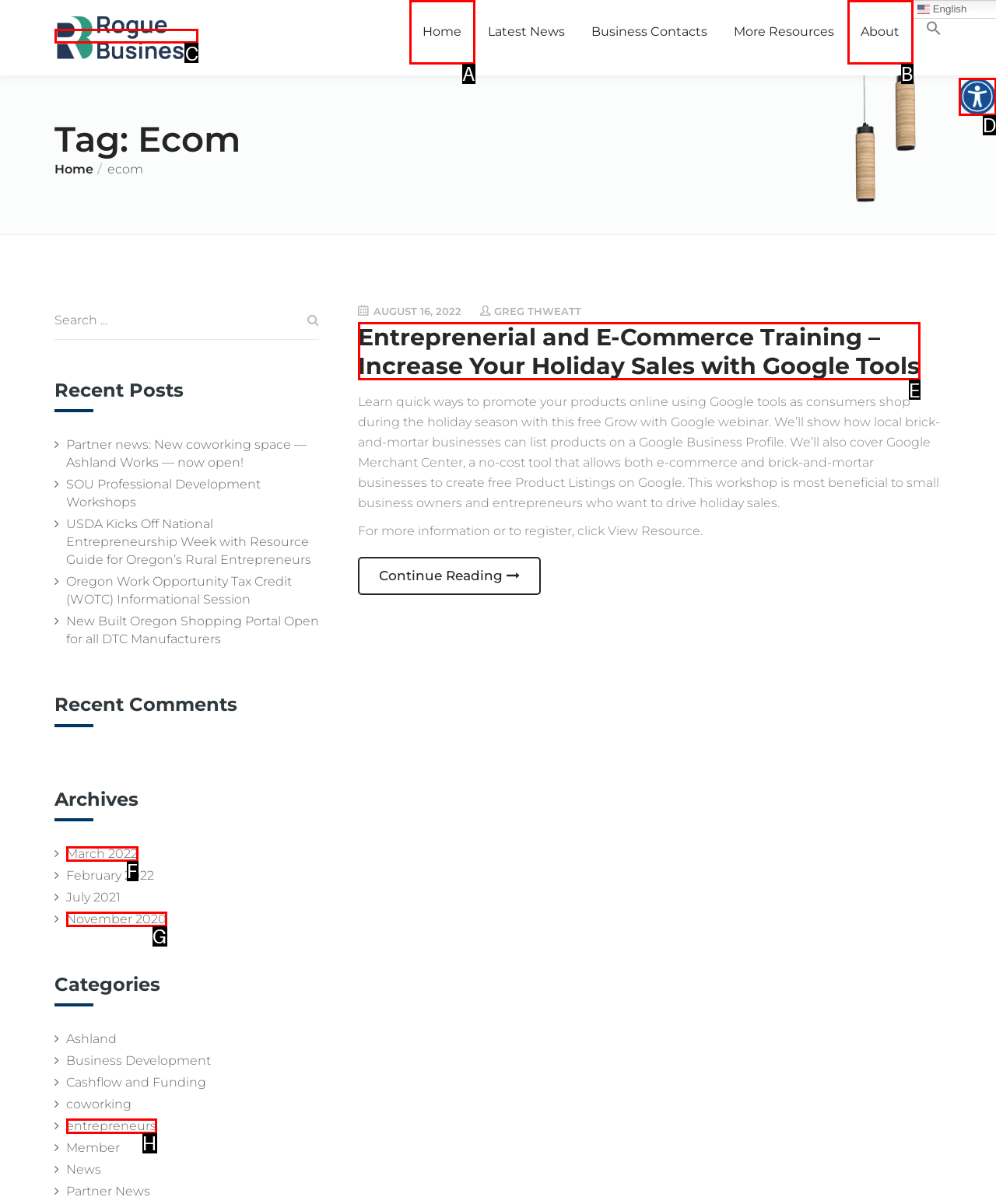Tell me which option I should click to complete the following task: Go to Rogue Business homepage
Answer with the option's letter from the given choices directly.

C